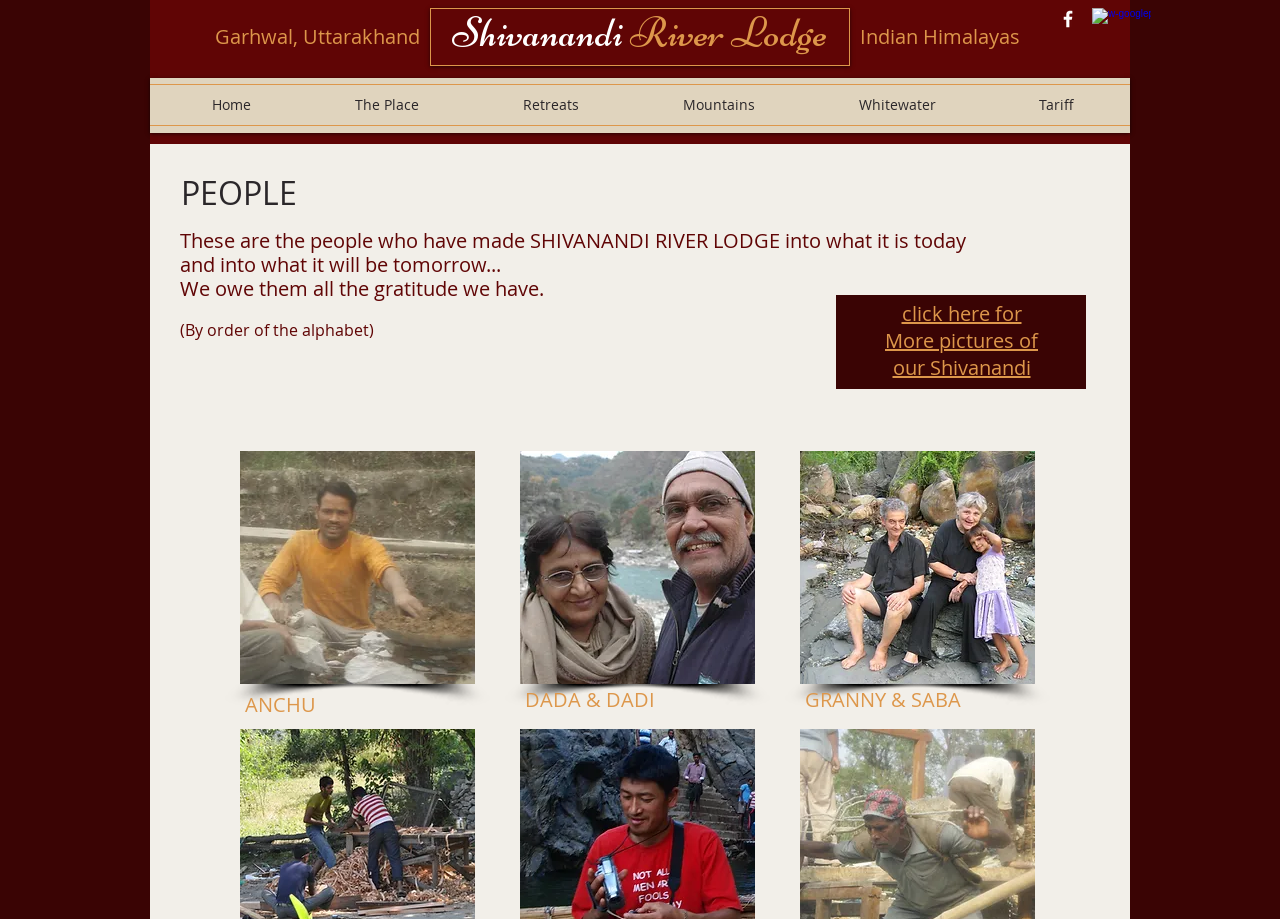Please identify the bounding box coordinates of the element that needs to be clicked to execute the following command: "Click on the 'Home' link". Provide the bounding box using four float numbers between 0 and 1, formatted as [left, top, right, bottom].

[0.125, 0.092, 0.237, 0.138]